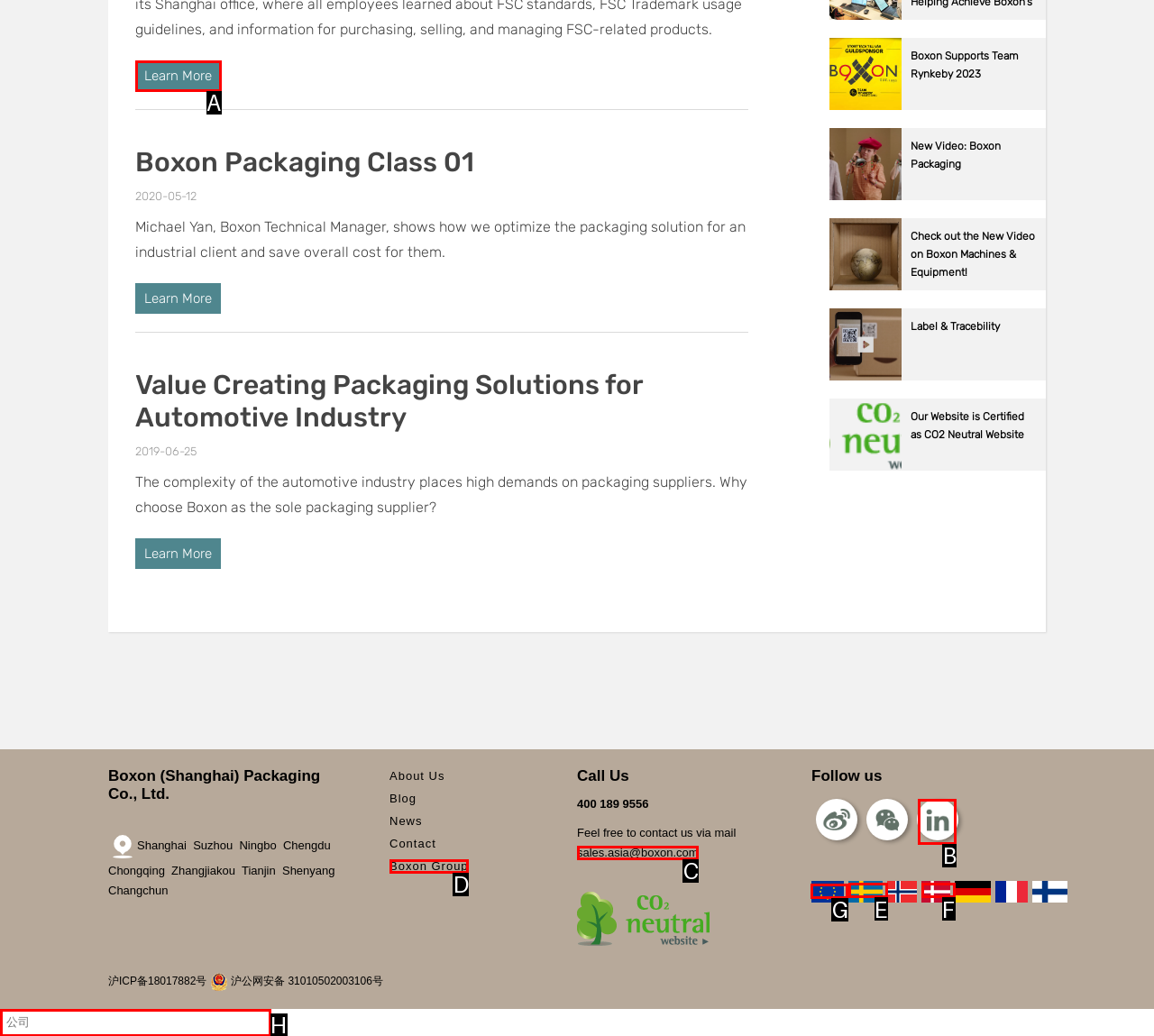Choose the HTML element that should be clicked to accomplish the task: Click on 'Boxon Group' to know more about the group. Answer with the letter of the chosen option.

G